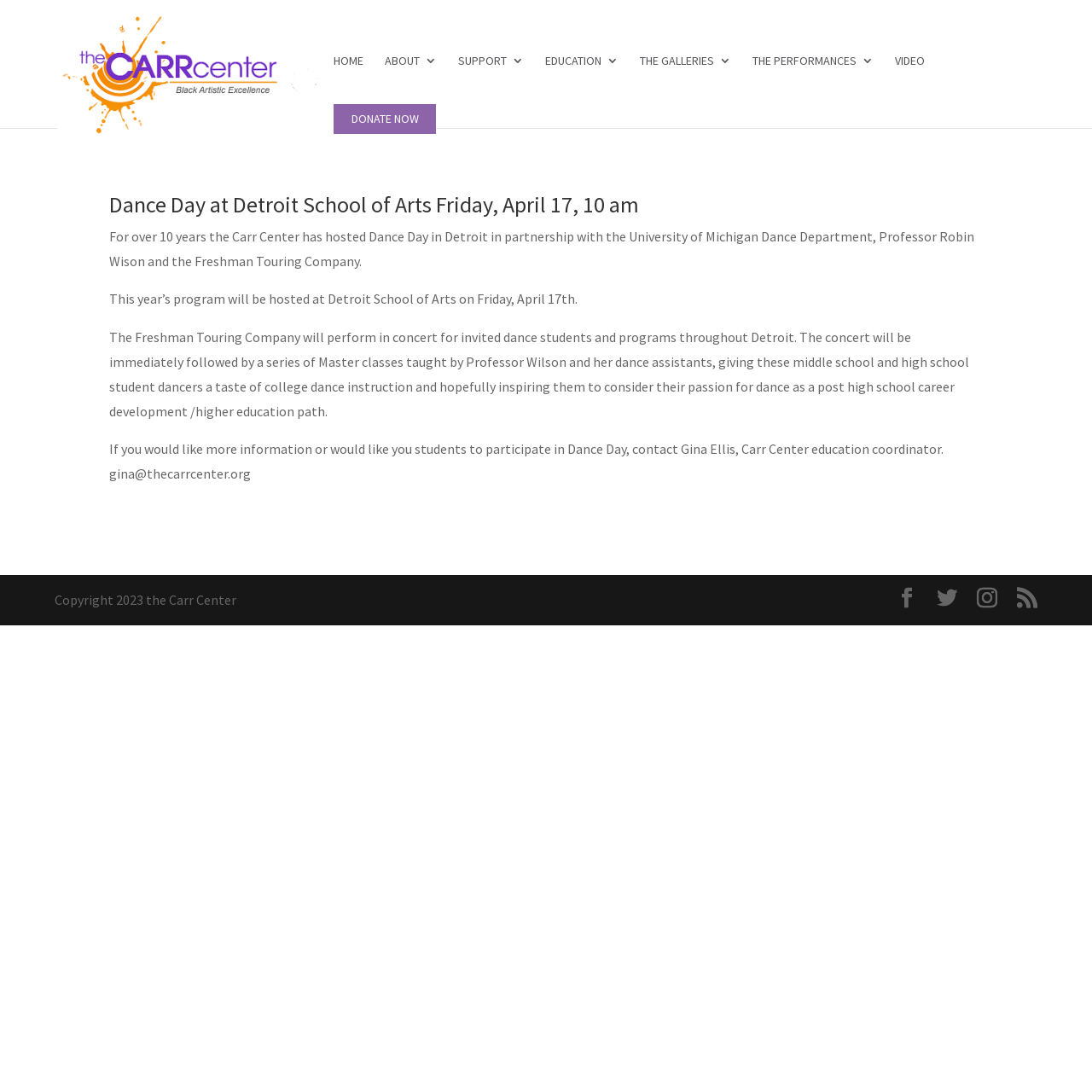Illustrate the webpage's structure and main components comprehensively.

The webpage is about the "Dance Day at Detroit School of Arts" event, which is hosted by the Carr Center. At the top of the page, there is a logo of the Carr Center, accompanied by a link to the organization's website. 

Below the logo, there is a navigation menu with links to different sections of the website, including "HOME", "ABOUT", "SUPPORT", "EDUCATION", "THE GALLERIES", "THE PERFORMANCES", and "VIDEO". 

On the right side of the navigation menu, there is a "DONATE NOW" button. Above the navigation menu, there is a search bar that spans the entire width of the page.

The main content of the page is an article about the Dance Day event, which is taking place on Friday, April 17, at 10 am. The article is divided into several paragraphs, which provide details about the event, including its history, program, and contact information for those interested in participating.

At the bottom of the page, there is a copyright notice stating "Copyright 2023 the Carr Center". On the right side of the copyright notice, there are four social media links.